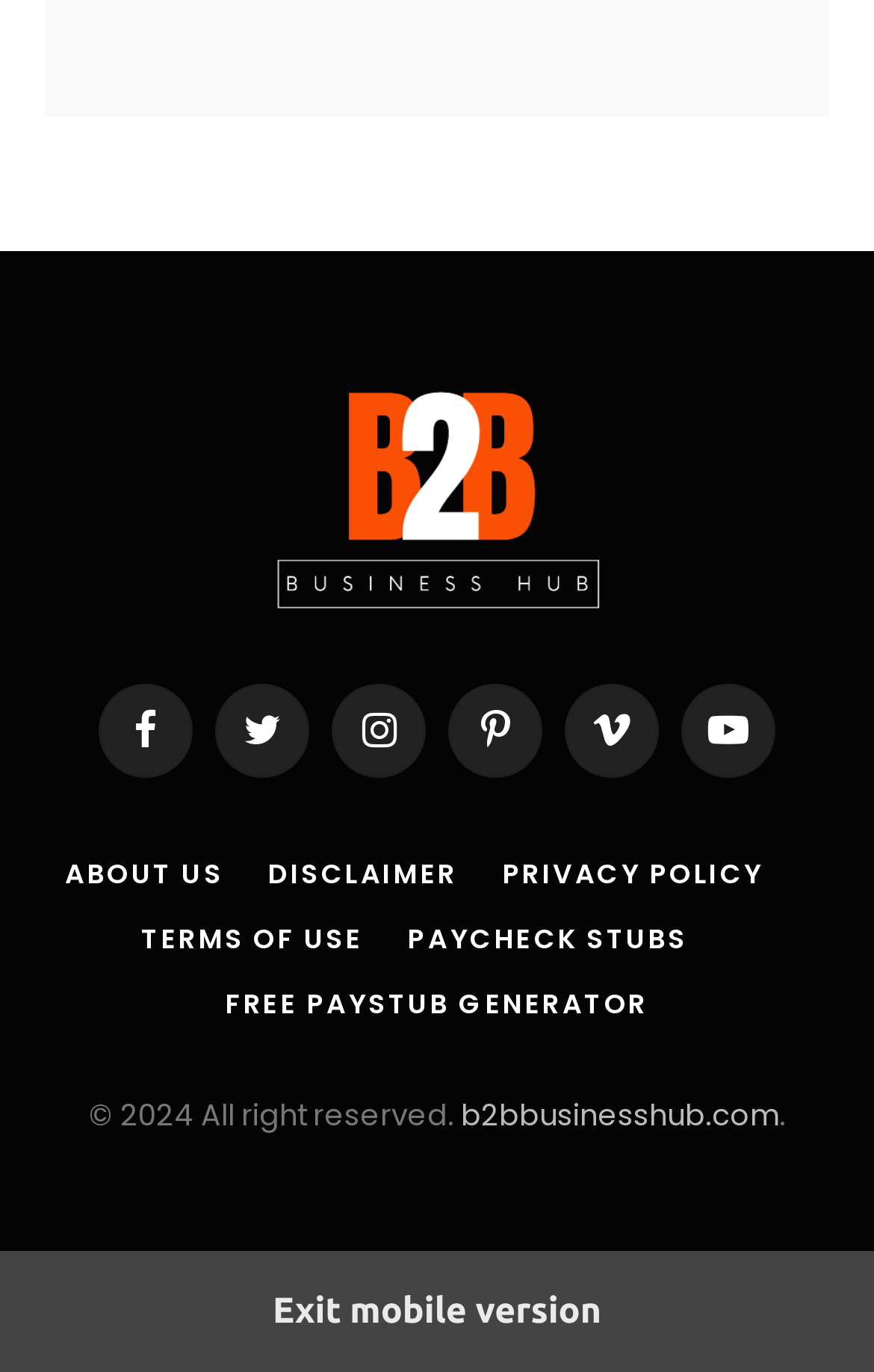Can you determine the bounding box coordinates of the area that needs to be clicked to fulfill the following instruction: "Generate a free paycheck stub"?

[0.258, 0.718, 0.742, 0.745]